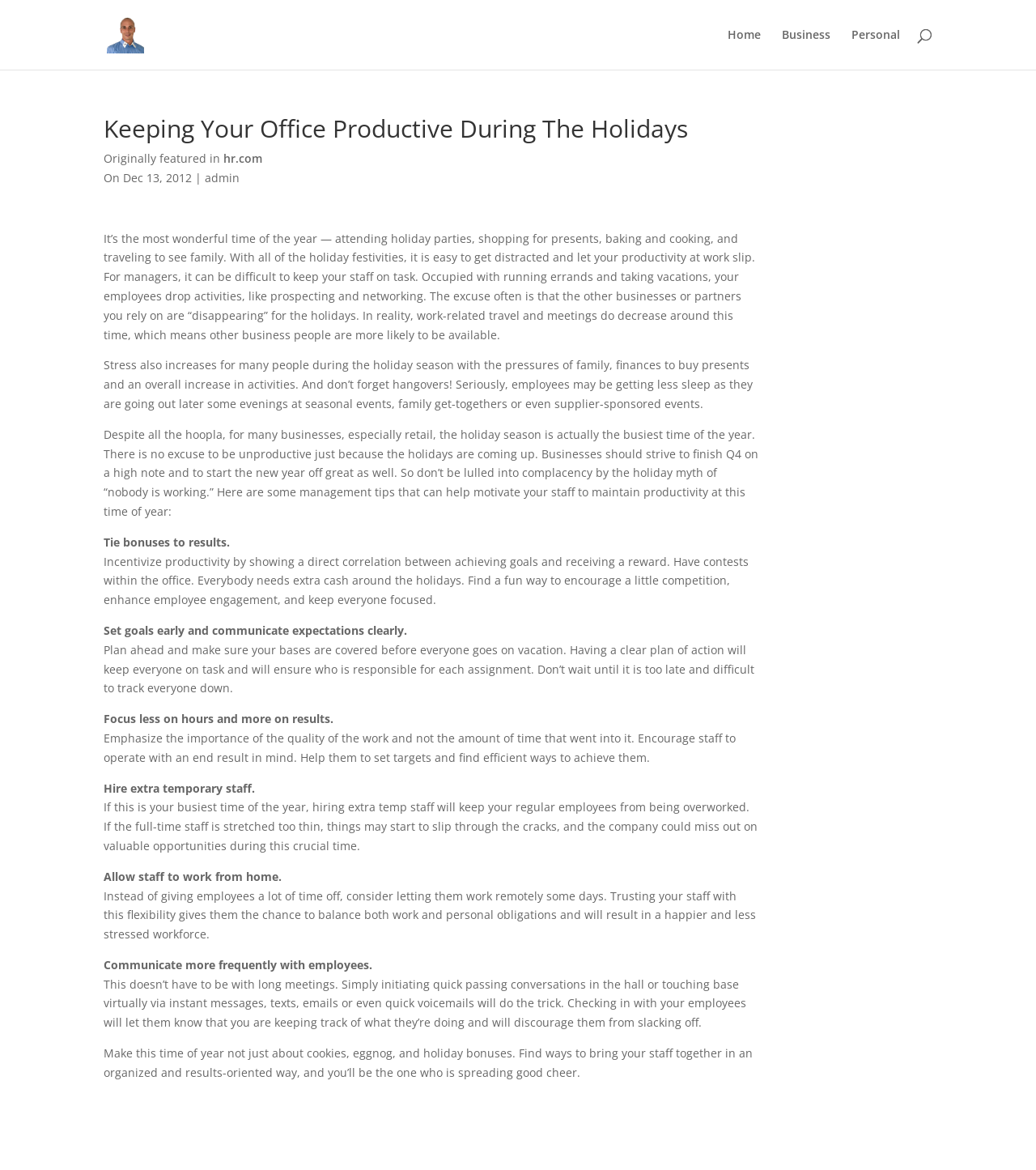Explain the webpage in detail.

The webpage is an article titled "Keeping Your Office Productive During The Holidays" by Nicolas Gremion. At the top left, there is a link to the author's name, accompanied by a small image of Nicolas Gremion. On the top right, there are three links to different sections of the website: "Home", "Business", and "Personal". Below these links, there is a search bar that spans across the top of the page.

The main content of the article is divided into several sections. The title of the article is displayed prominently at the top, followed by a brief description of the original publication source, "hr.com", and the date "Dec 13, 2012". The article then dives into the challenges of maintaining productivity during the holiday season, citing distractions, stress, and decreased work-related travel as common obstacles.

The article provides several management tips to help motivate staff to maintain productivity during this time of year. These tips are presented in a series of paragraphs, each with a clear heading or subheading. The tips include tying bonuses to results, incentivizing productivity, setting goals early, focusing on results rather than hours, hiring extra temporary staff, allowing staff to work from home, and communicating more frequently with employees.

Throughout the article, there are no images or graphics, only text. The text is well-organized and easy to follow, with clear headings and concise paragraphs. The overall tone of the article is informative and helpful, providing practical advice for managers to keep their staff productive during the holiday season.